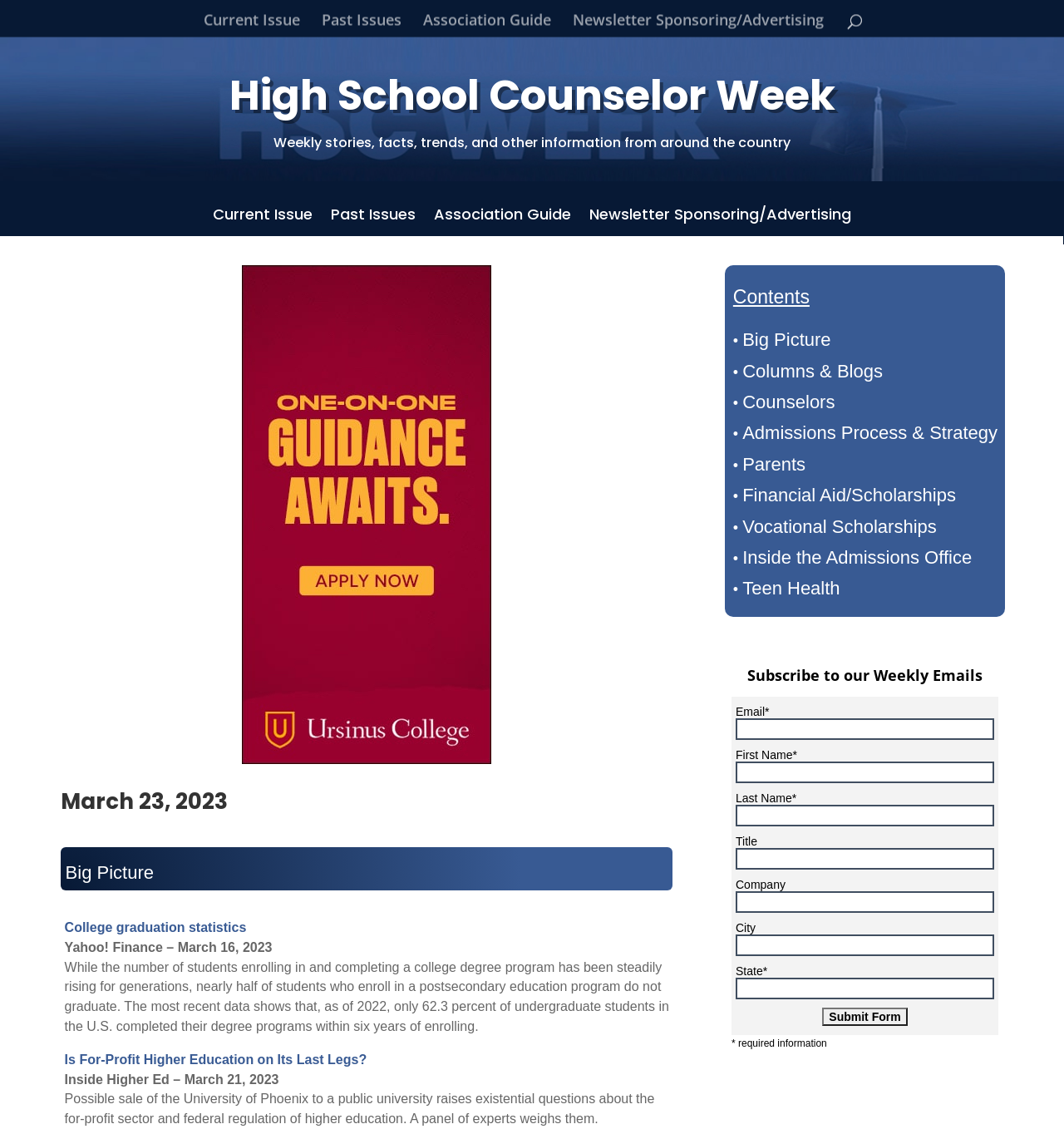What is the theme of this week?
Please provide a single word or phrase based on the screenshot.

High School Counselor Week